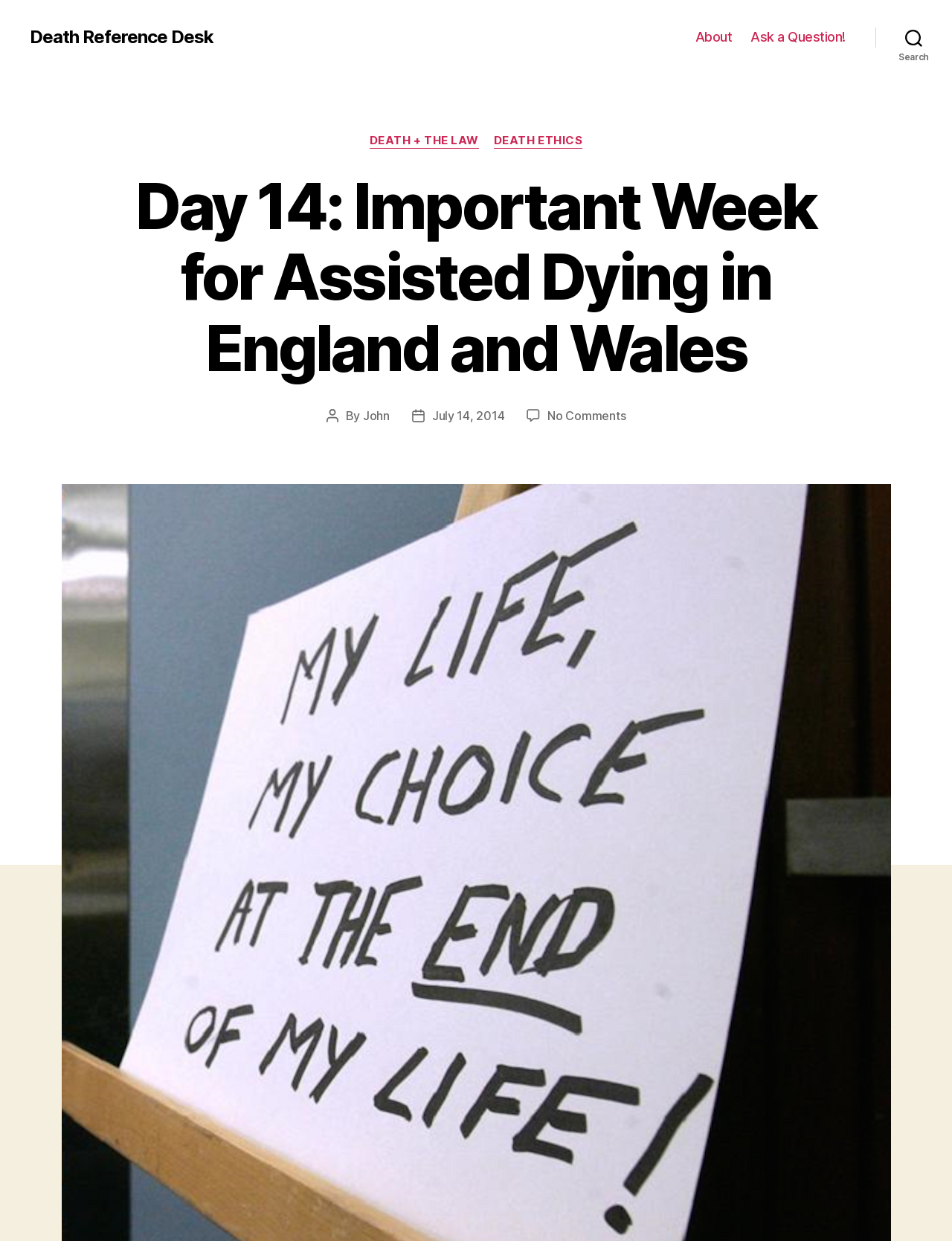Using the information from the screenshot, answer the following question thoroughly:
What are the categories listed on this webpage?

I found the categories by looking at the section that says 'Categories' and then finding the links that say 'DEATH + THE LAW' and 'DEATH ETHICS'.